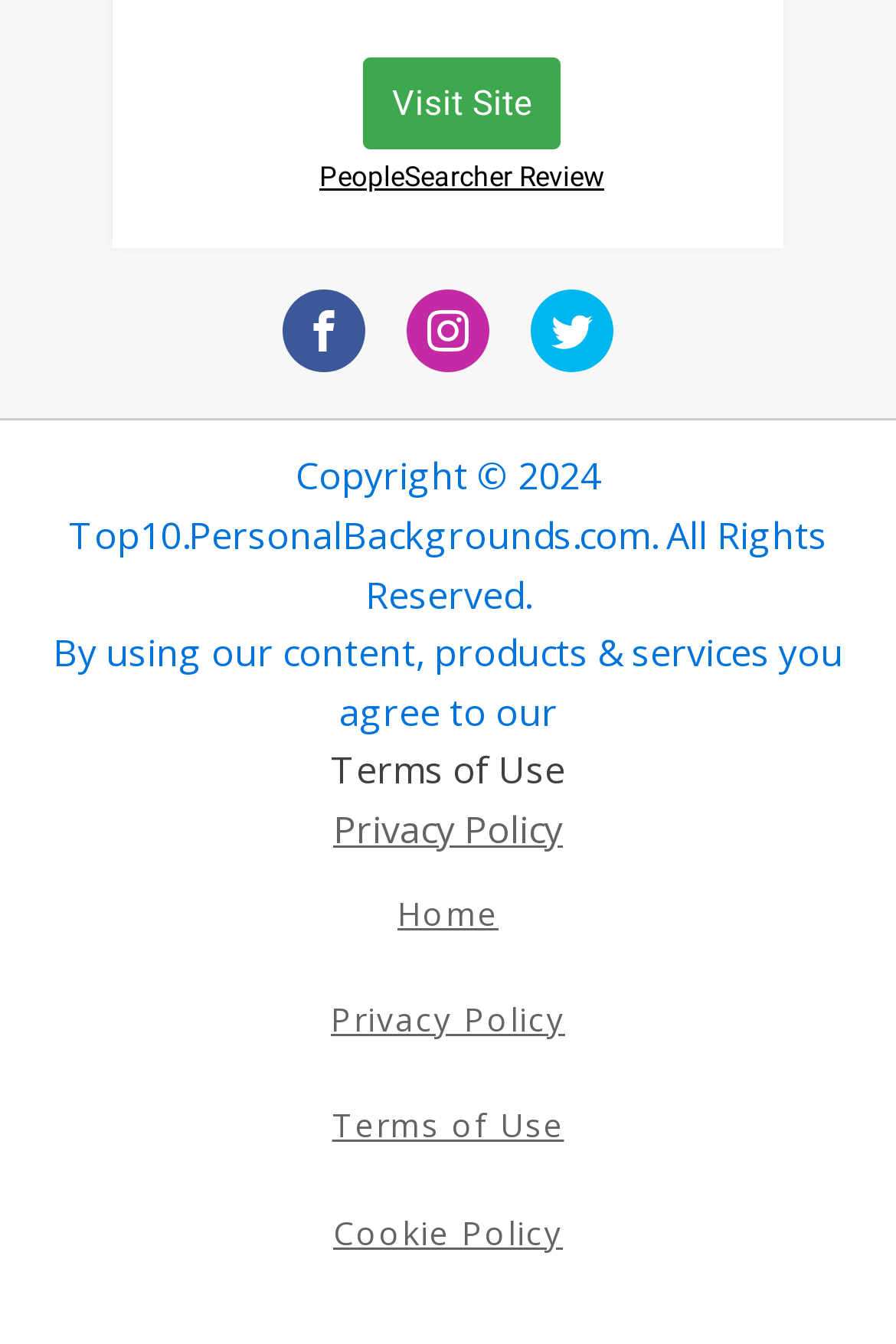How many 'Visit Site' links are available?
Deliver a detailed and extensive answer to the question.

I counted the number of 'Visit Site' links by looking at the link 'Visit Site' which is located at the top of the webpage.